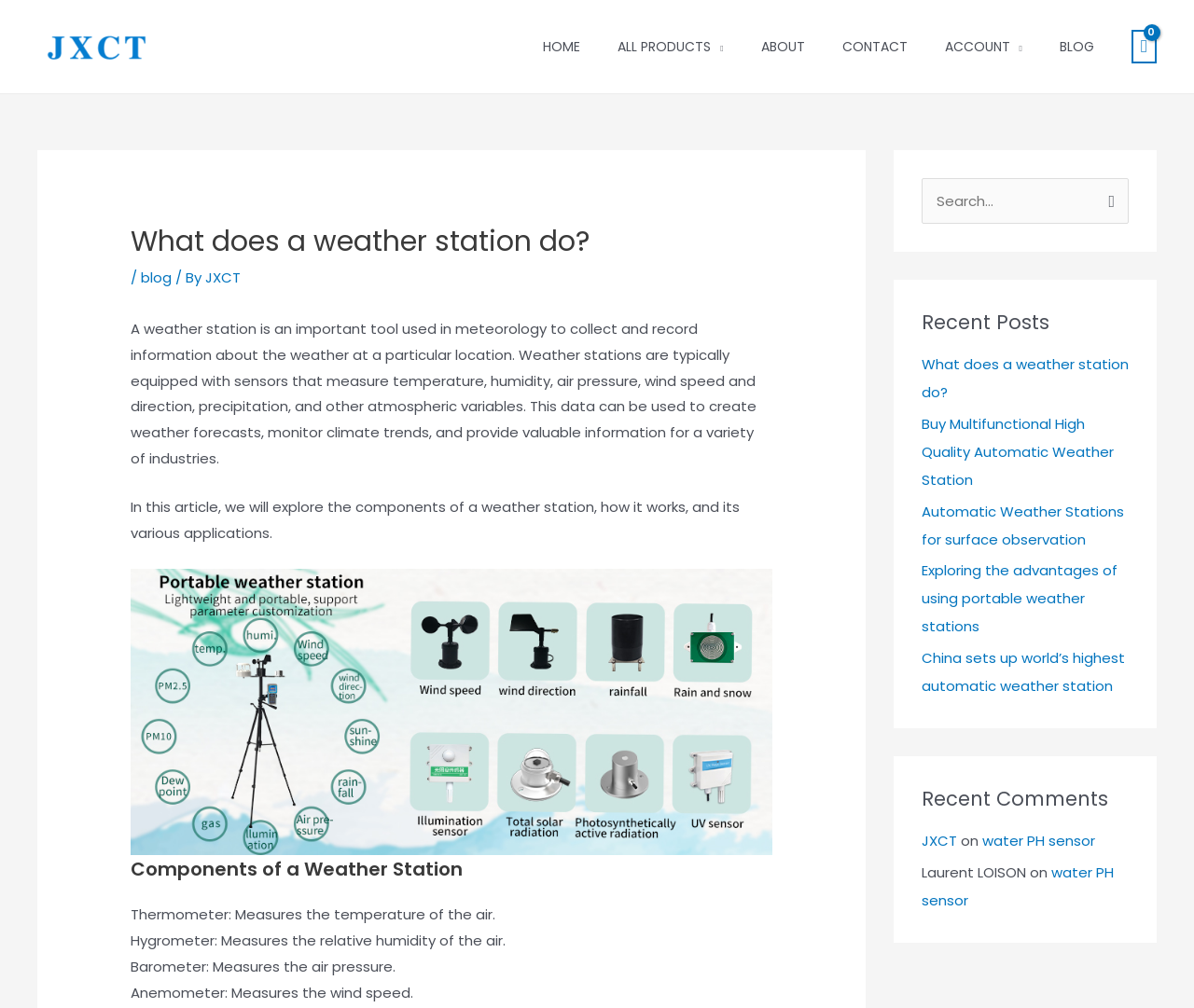Locate the bounding box for the described UI element: "All Products". Ensure the coordinates are four float numbers between 0 and 1, formatted as [left, top, right, bottom].

[0.502, 0.014, 0.622, 0.079]